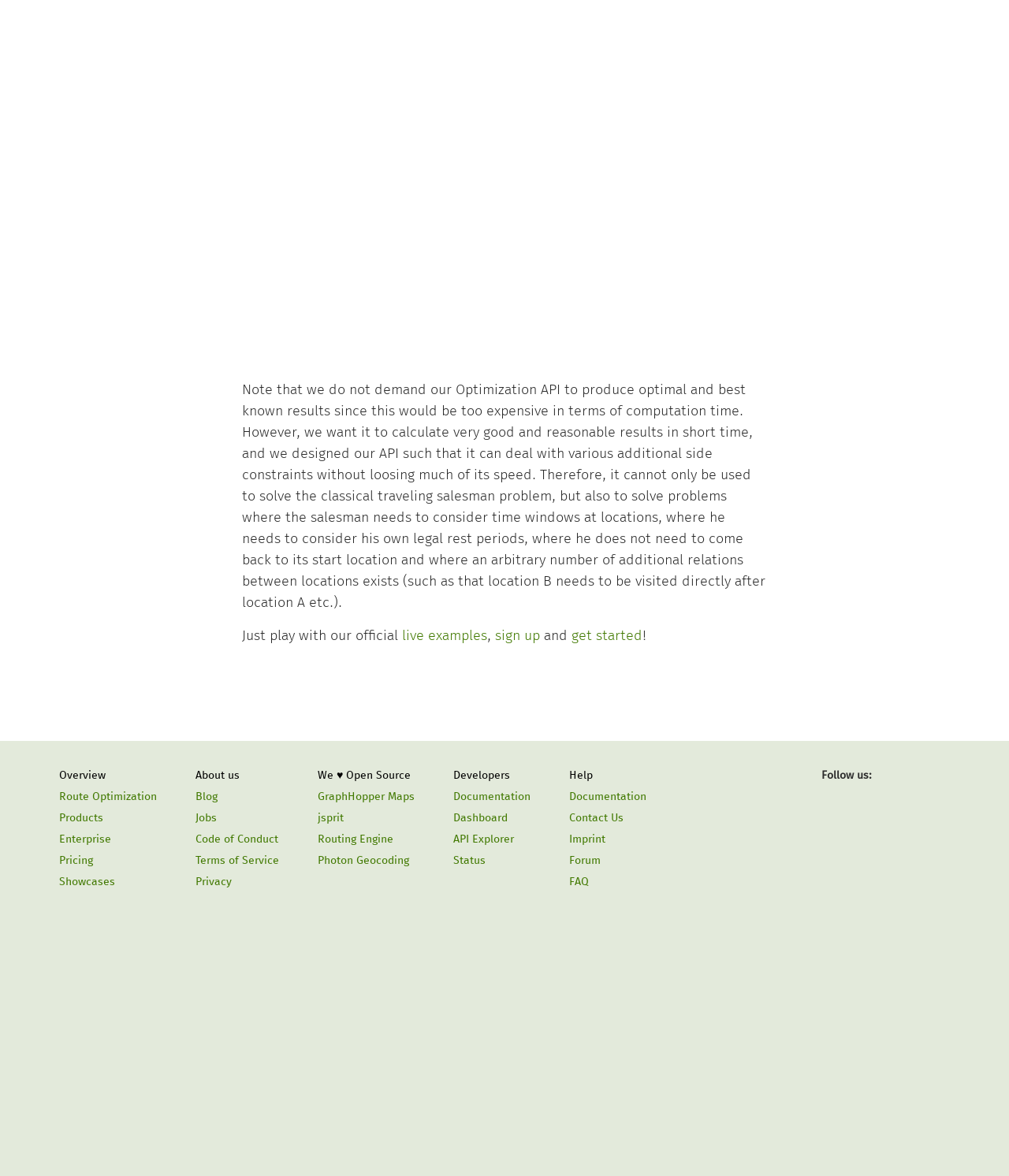Please identify the bounding box coordinates of the element's region that should be clicked to execute the following instruction: "Visit the 'About us' page". The bounding box coordinates must be four float numbers between 0 and 1, i.e., [left, top, right, bottom].

[0.194, 0.654, 0.238, 0.665]